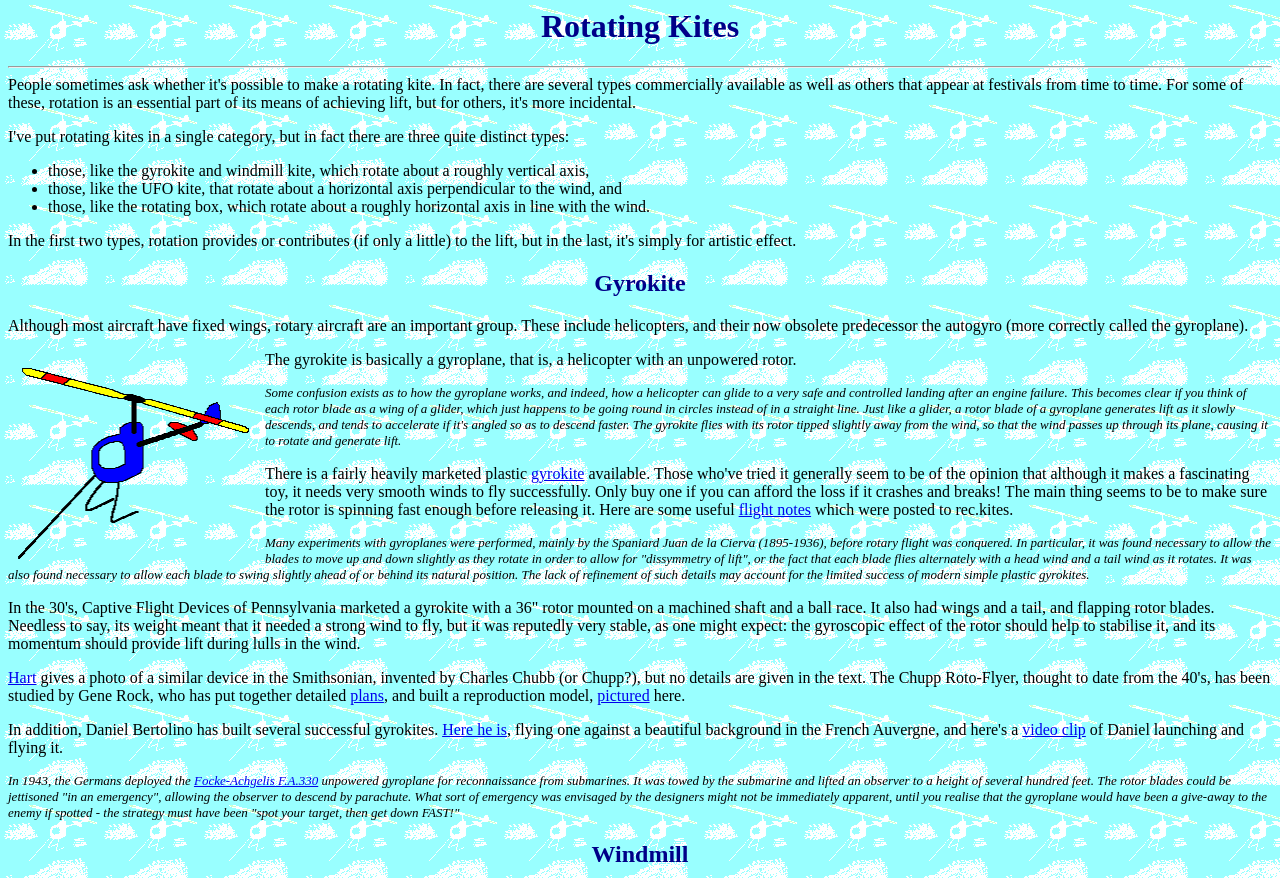Craft a detailed narrative of the webpage's structure and content.

The webpage is about rotating kites, specifically showcasing different types of kites that rotate about a vertical or horizontal axis. At the top, there is a heading "Rotating Kites" followed by a horizontal separator line. Below the separator, there are three bullet points describing different types of rotating kites.

The first section focuses on the Gyrokite, with a heading "Gyrokite" and a brief description of what a gyrokite is. There is an image of a Gyro Kite on the left side, accompanied by a text description on the right. The text explains that a gyrokite is essentially a gyroplane, a type of helicopter with an unpowered rotor.

Below the image, there are several paragraphs of text discussing the history and development of gyroplanes, including experiments by Juan de la Cierva and the marketing of a plastic gyrokite. There are also links to "flight notes" and "Hart" within the text.

Further down, there are links to "plans" and "pictured" related to a reproduction model of a gyrokite. Additionally, there is a mention of Daniel Bertolino, who has built several successful gyrokites, with a link to a video clip of him launching and flying one.

The next section discusses the Focke-Achgelis F.A.330, an unpowered gyroplane used by the Germans in 1943 for reconnaissance from submarines. The text explains how it worked and the strategy behind its use.

Finally, there is a heading "Windmill" at the bottom of the page, but it does not appear to have any accompanying content.